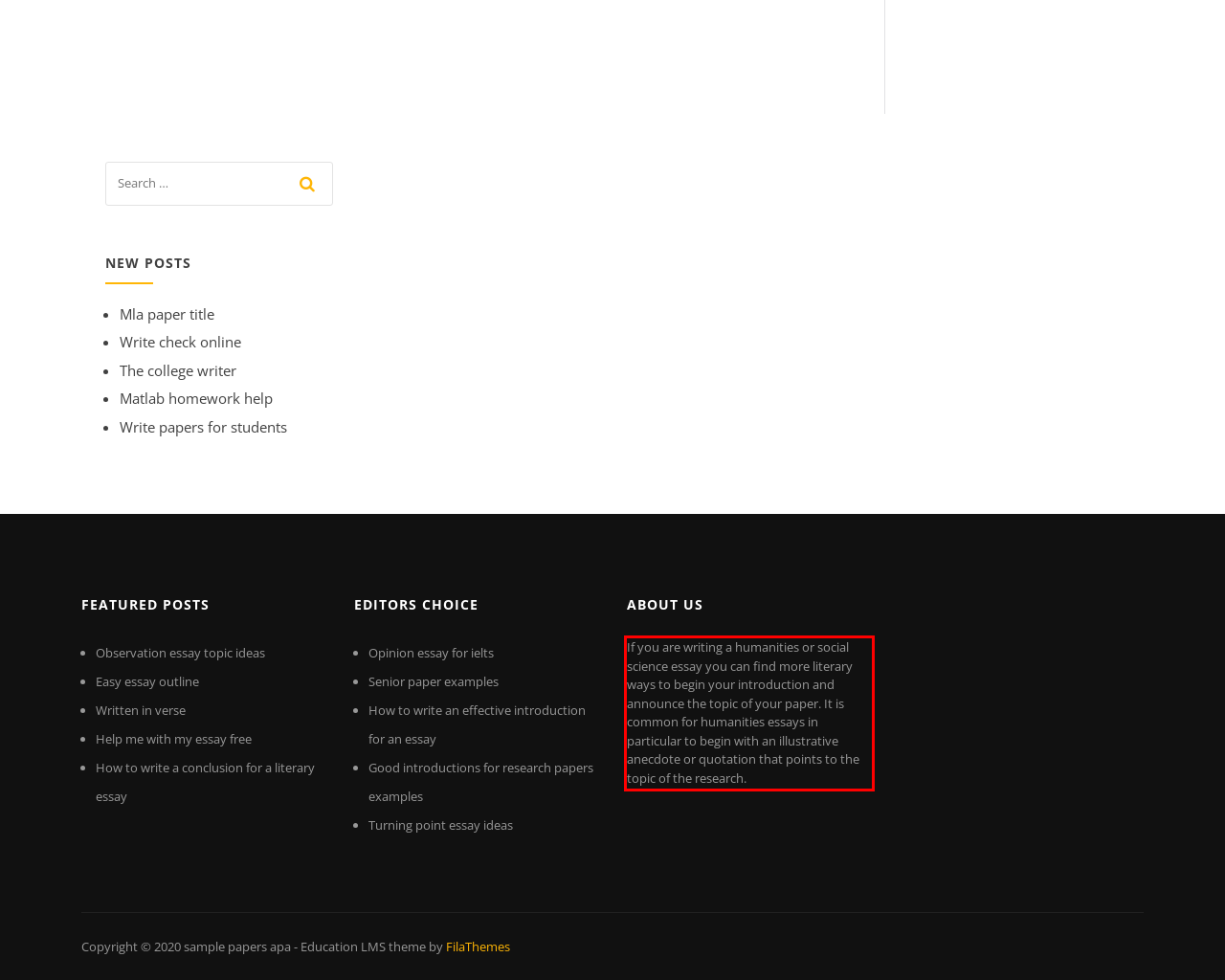There is a screenshot of a webpage with a red bounding box around a UI element. Please use OCR to extract the text within the red bounding box.

If you are writing a humanities or social science essay you can find more literary ways to begin your introduction and announce the topic of your paper. It is common for humanities essays in particular to begin with an illustrative anecdote or quotation that points to the topic of the research.